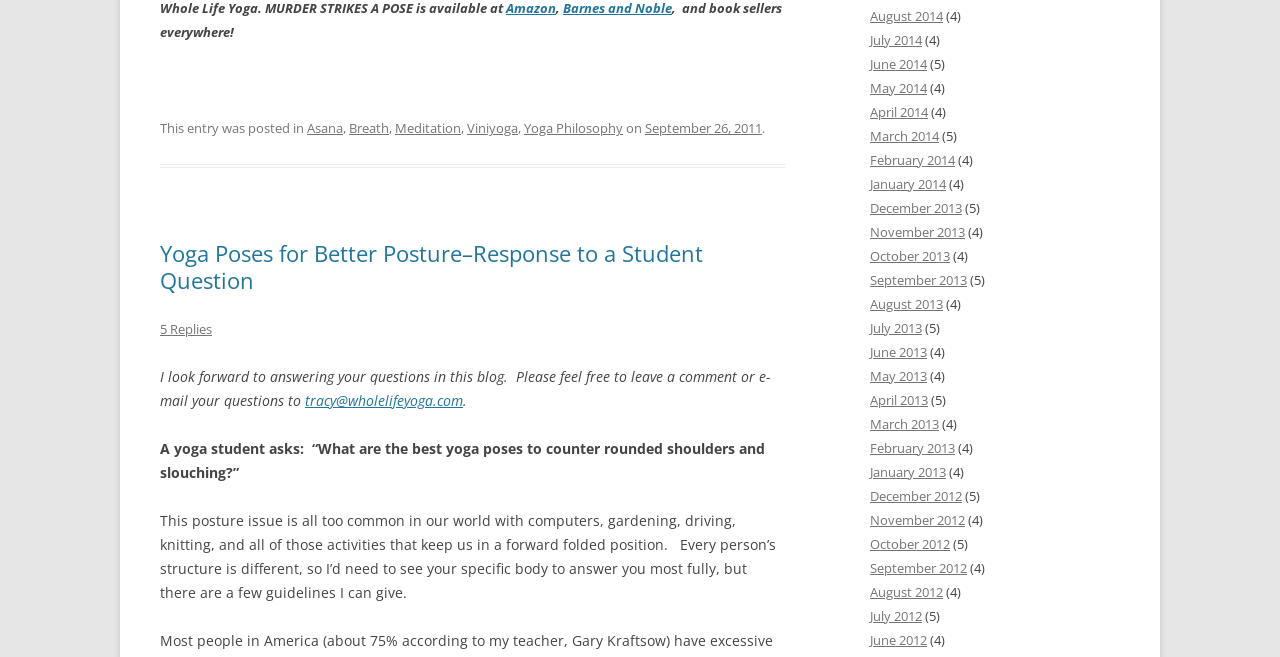What is the author's email address?
Can you provide a detailed and comprehensive answer to the question?

The author's email address can be found in the paragraph where the author is inviting readers to leave a comment or email their questions, and it is 'tracy@wholelifeyoga.com'.